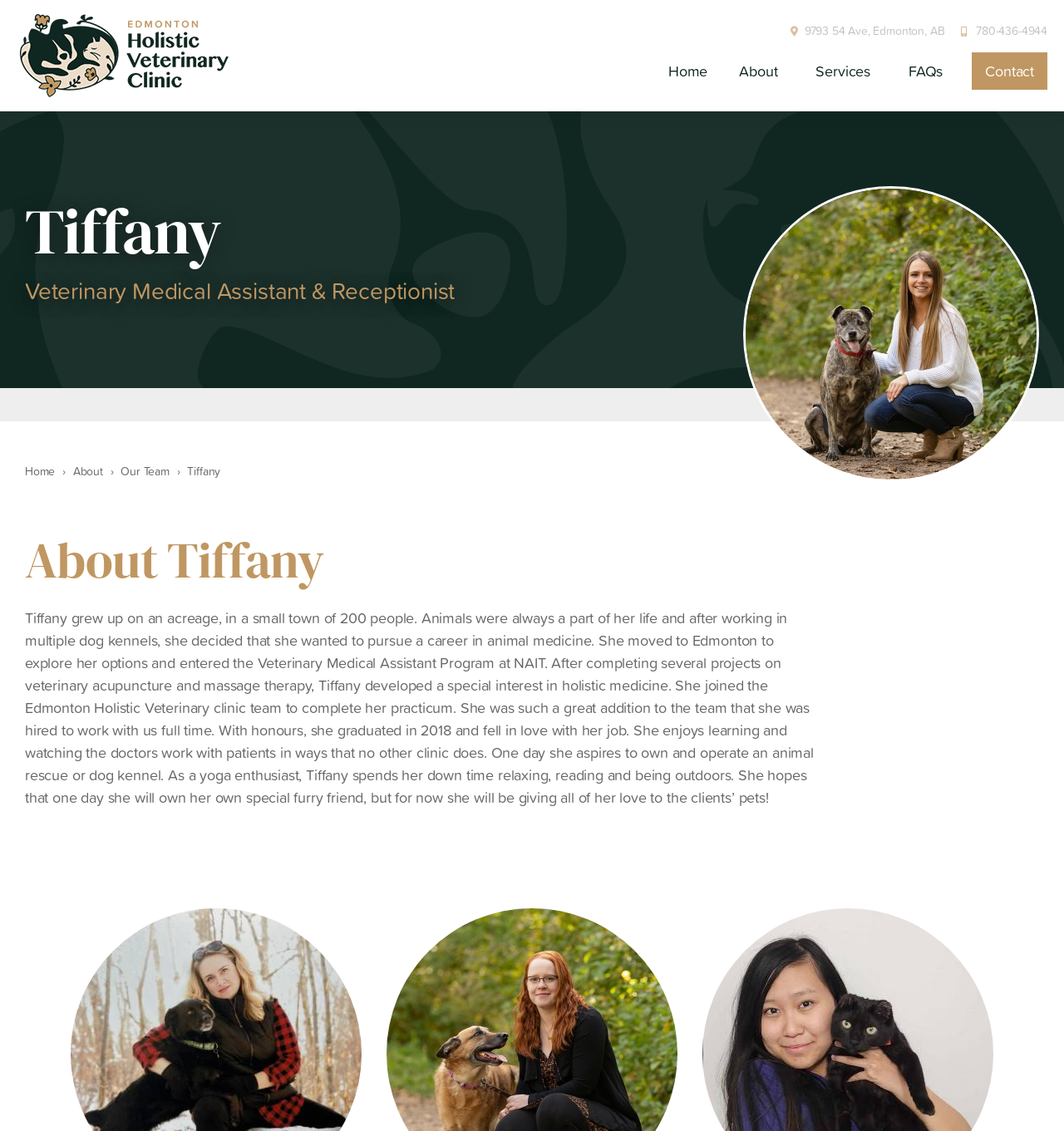Identify the bounding box coordinates of the clickable region necessary to fulfill the following instruction: "Read about Tiffany's background". The bounding box coordinates should be four float numbers between 0 and 1, i.e., [left, top, right, bottom].

[0.023, 0.536, 0.765, 0.715]